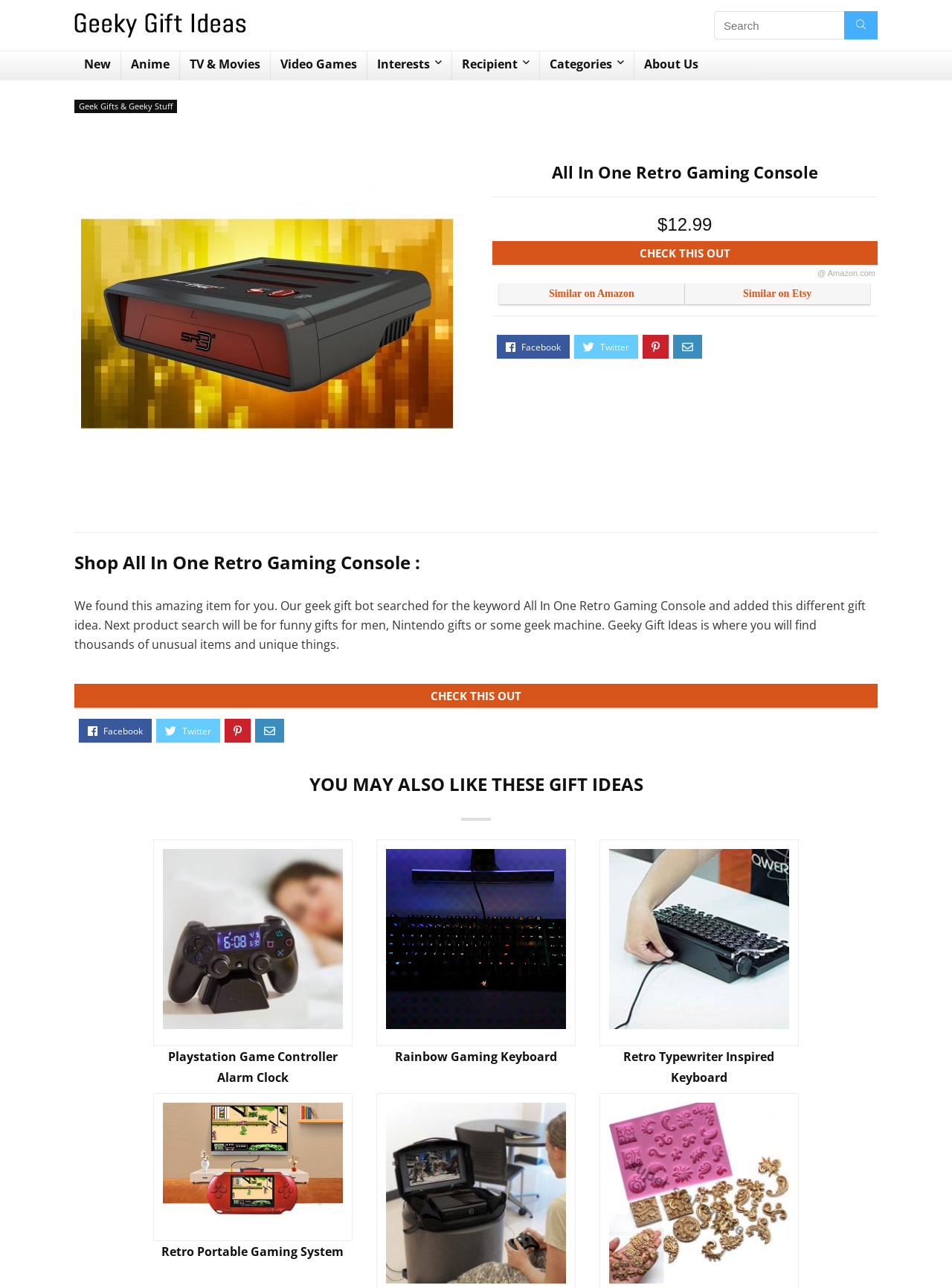Determine the bounding box coordinates for the area that should be clicked to carry out the following instruction: "View the Playstation Game Controller Alarm Clock".

[0.161, 0.652, 0.37, 0.813]